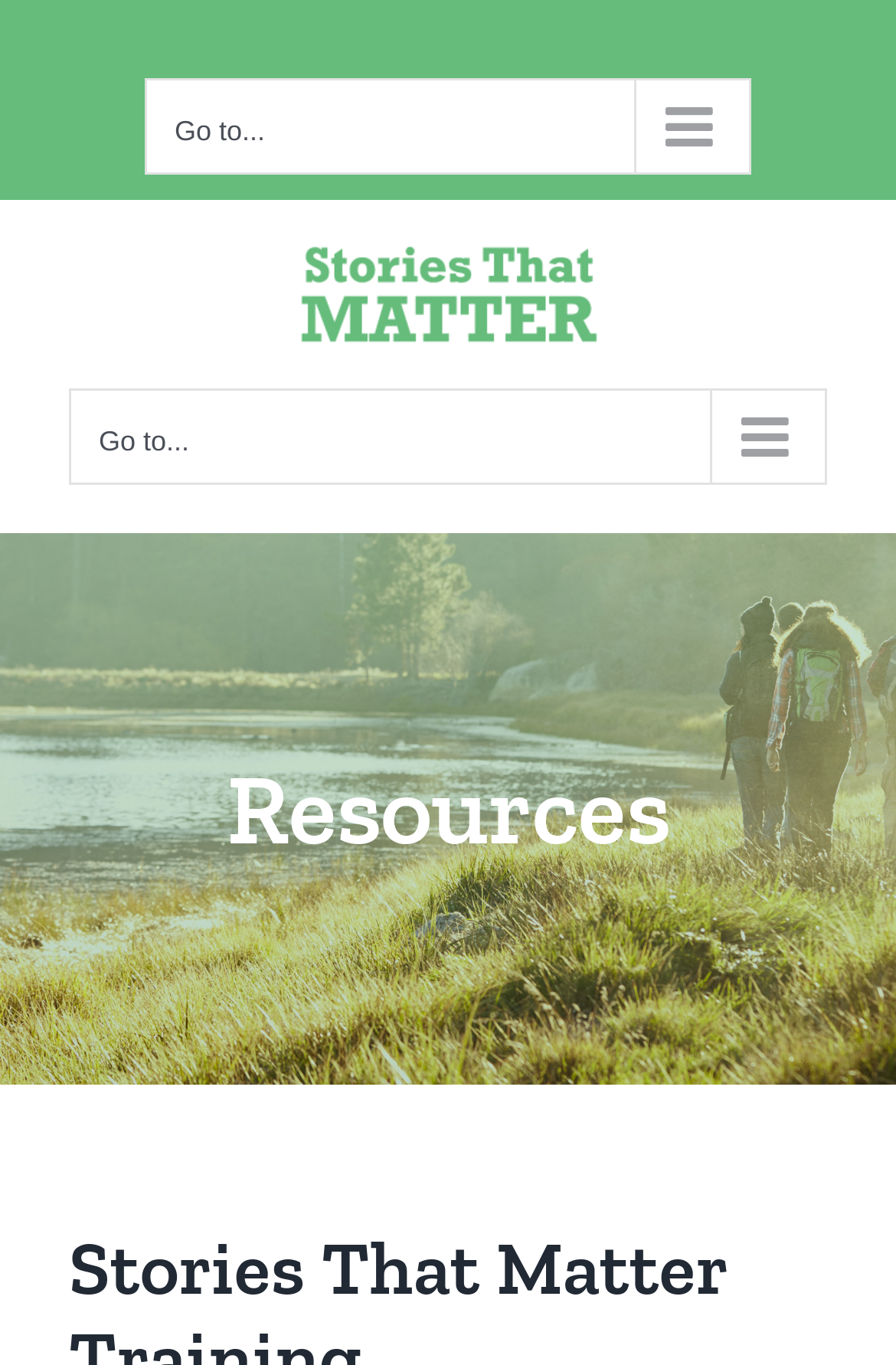Offer an in-depth caption of the entire webpage.

The webpage is titled "Resources – Stories That Matter" and appears to be a resource page for the "Stories That Matter" training. At the top left of the page, there is a navigation menu labeled "Secondary Mobile Menu" with a button "Go to..." that expands to reveal more options. 

To the right of the navigation menu, there is a link to the "Stories That Matter Logo", which is accompanied by an image of the logo. 

Below the logo, there is another navigation menu labeled "Main Menu Mobile" with a similar "Go to..." button that expands to reveal more options. 

Further down the page, there is a prominent heading that reads "Resources".